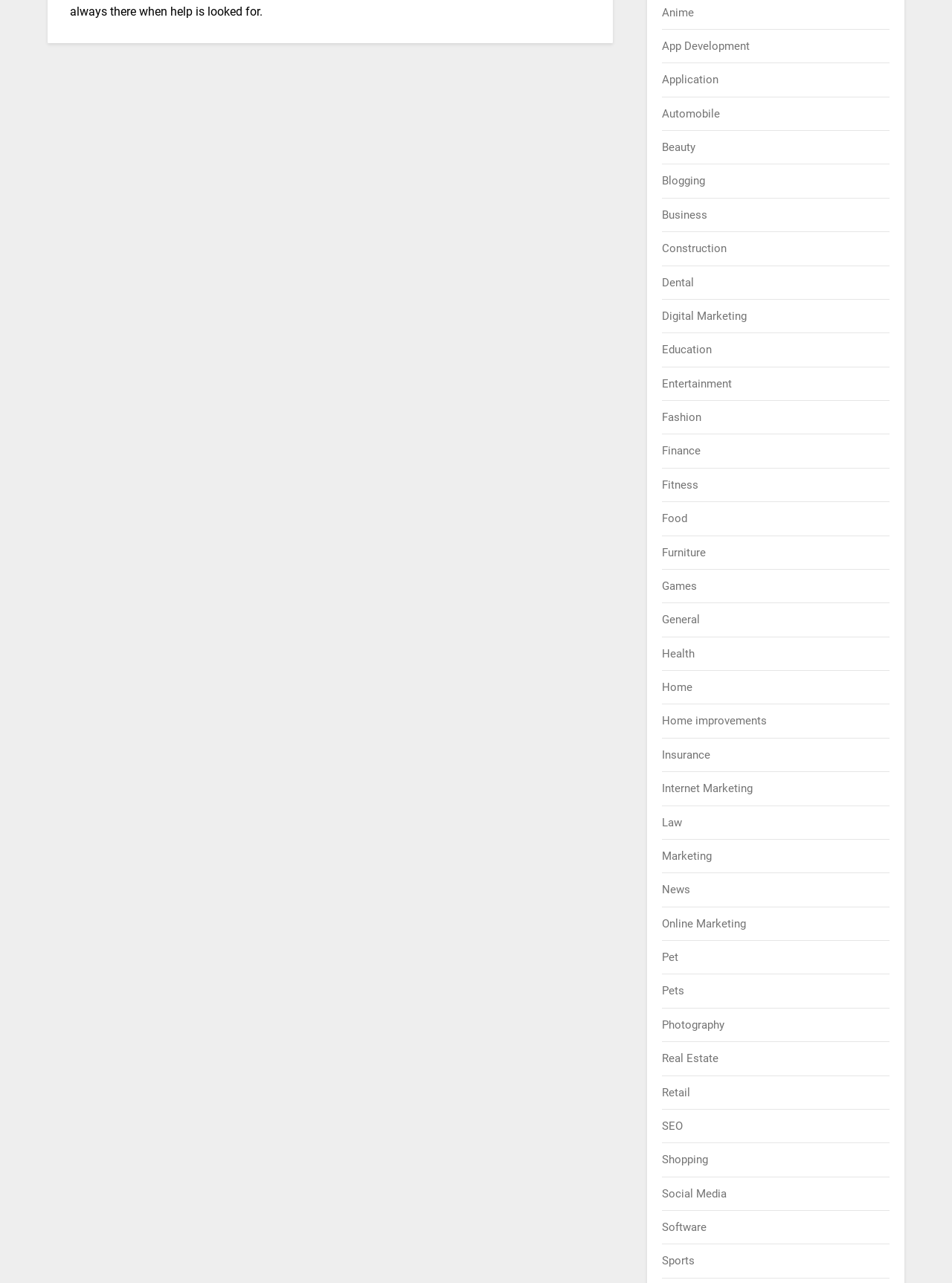Identify the bounding box coordinates of the region that should be clicked to execute the following instruction: "Visit the Business page".

[0.696, 0.162, 0.743, 0.173]